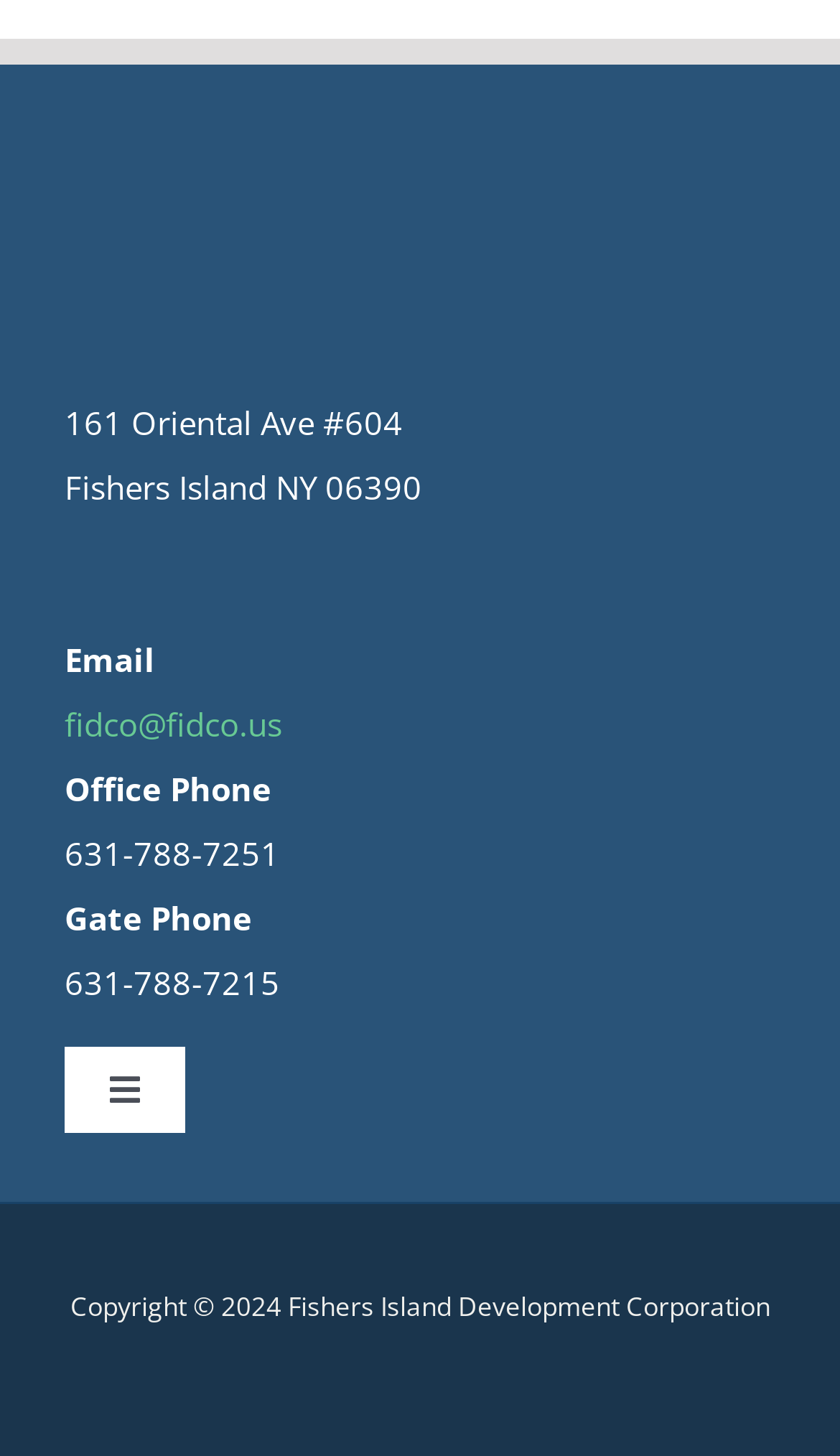Find the bounding box coordinates of the UI element according to this description: "Design Review Guidelines".

[0.0, 0.143, 1.0, 0.239]